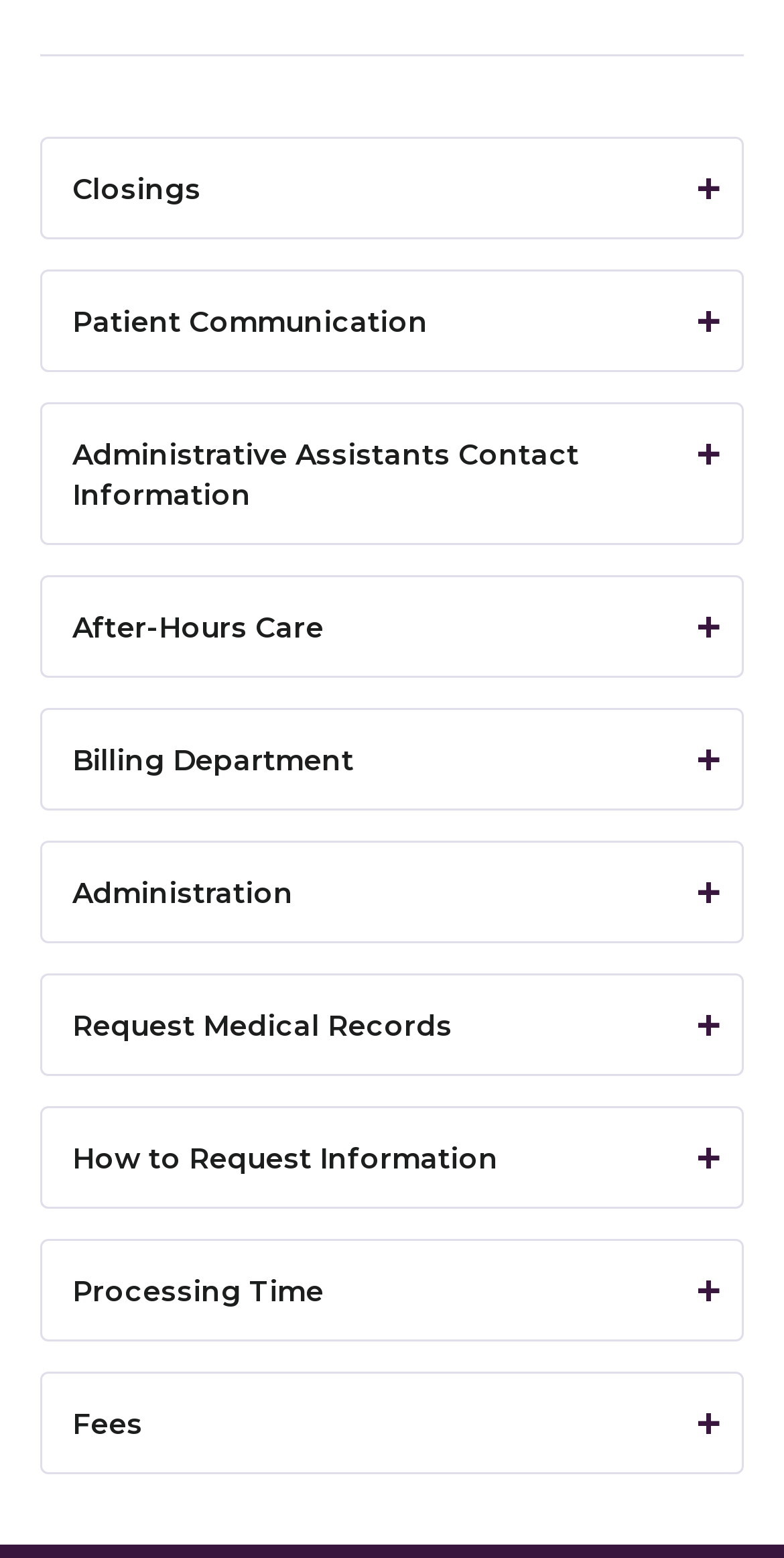Please identify the coordinates of the bounding box for the clickable region that will accomplish this instruction: "Contact Administrative Assistants".

[0.051, 0.258, 0.949, 0.35]